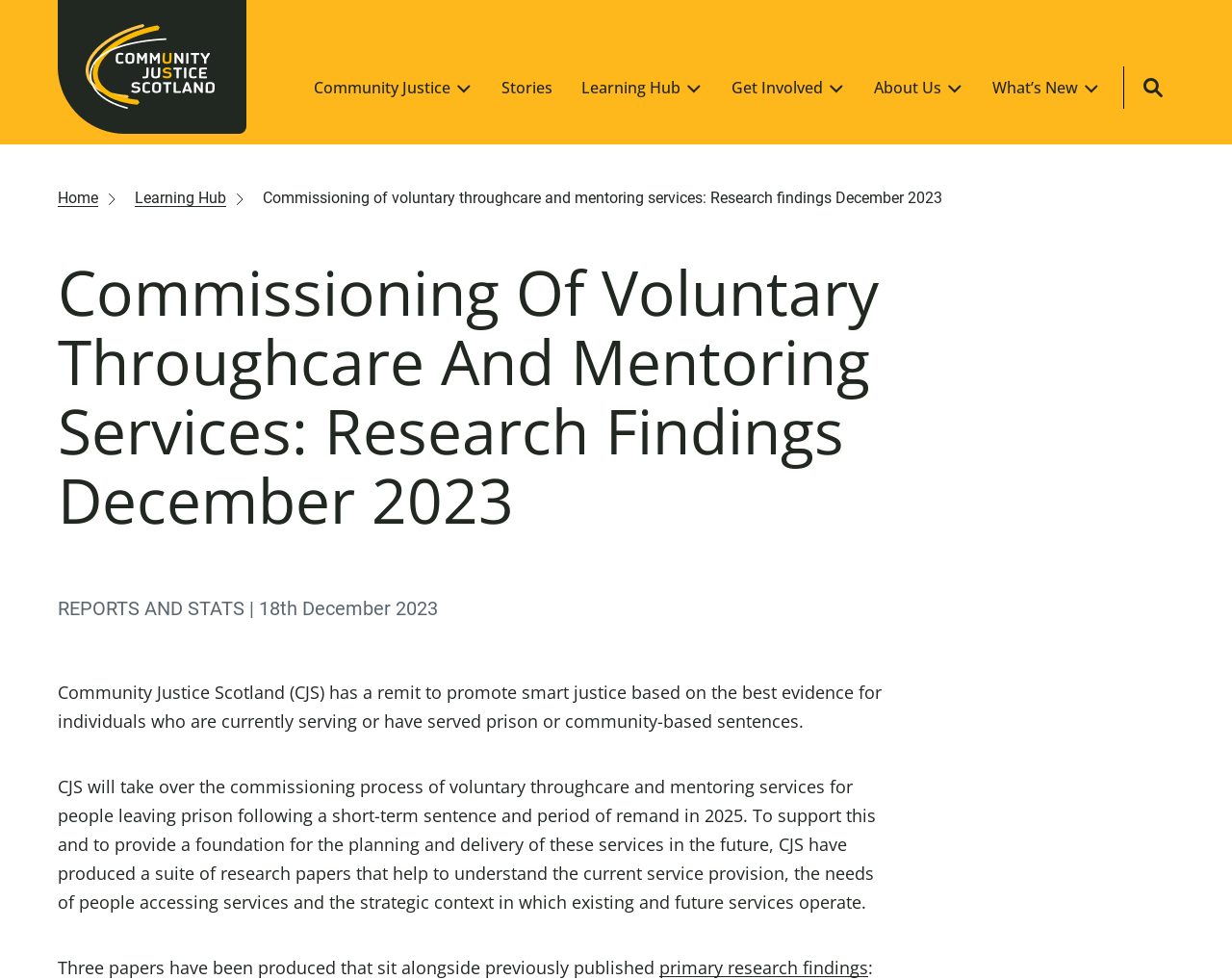Determine the bounding box coordinates for the region that must be clicked to execute the following instruction: "Search the site".

[0.919, 0.068, 0.953, 0.111]